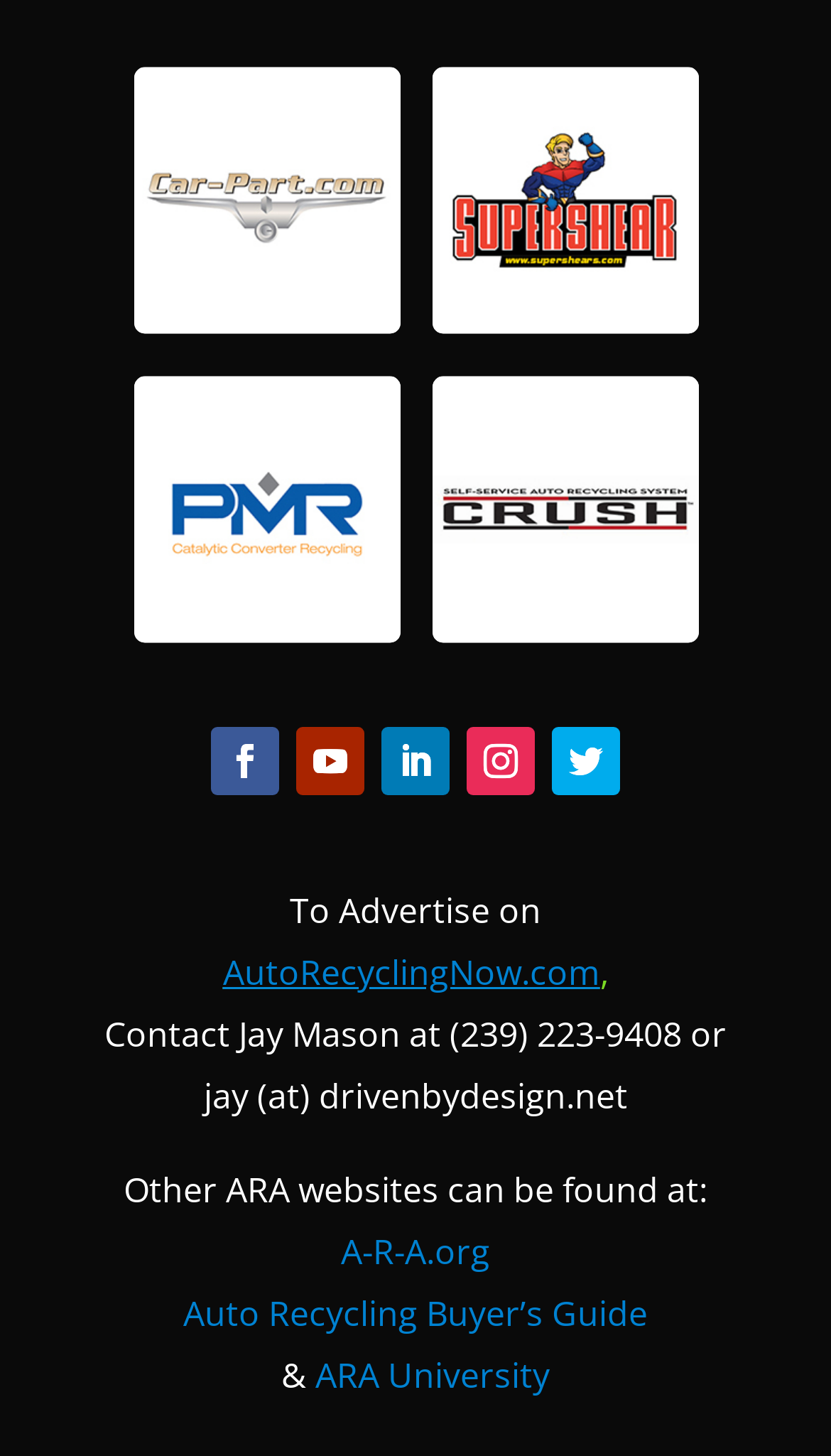How many links are there at the bottom?
Refer to the image and provide a concise answer in one word or phrase.

5